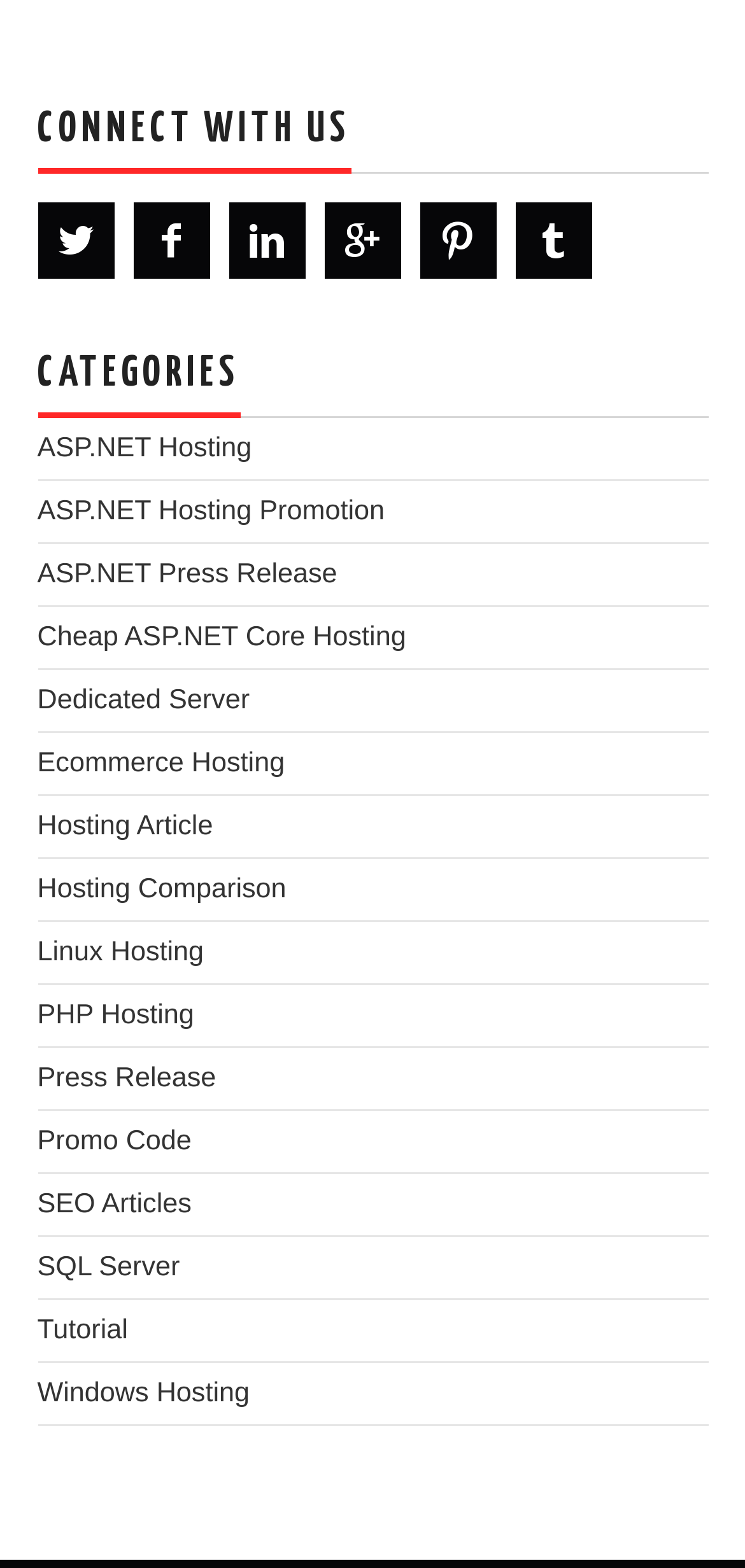Find the bounding box coordinates of the area that needs to be clicked in order to achieve the following instruction: "Explore Windows Hosting". The coordinates should be specified as four float numbers between 0 and 1, i.e., [left, top, right, bottom].

[0.05, 0.879, 0.335, 0.899]